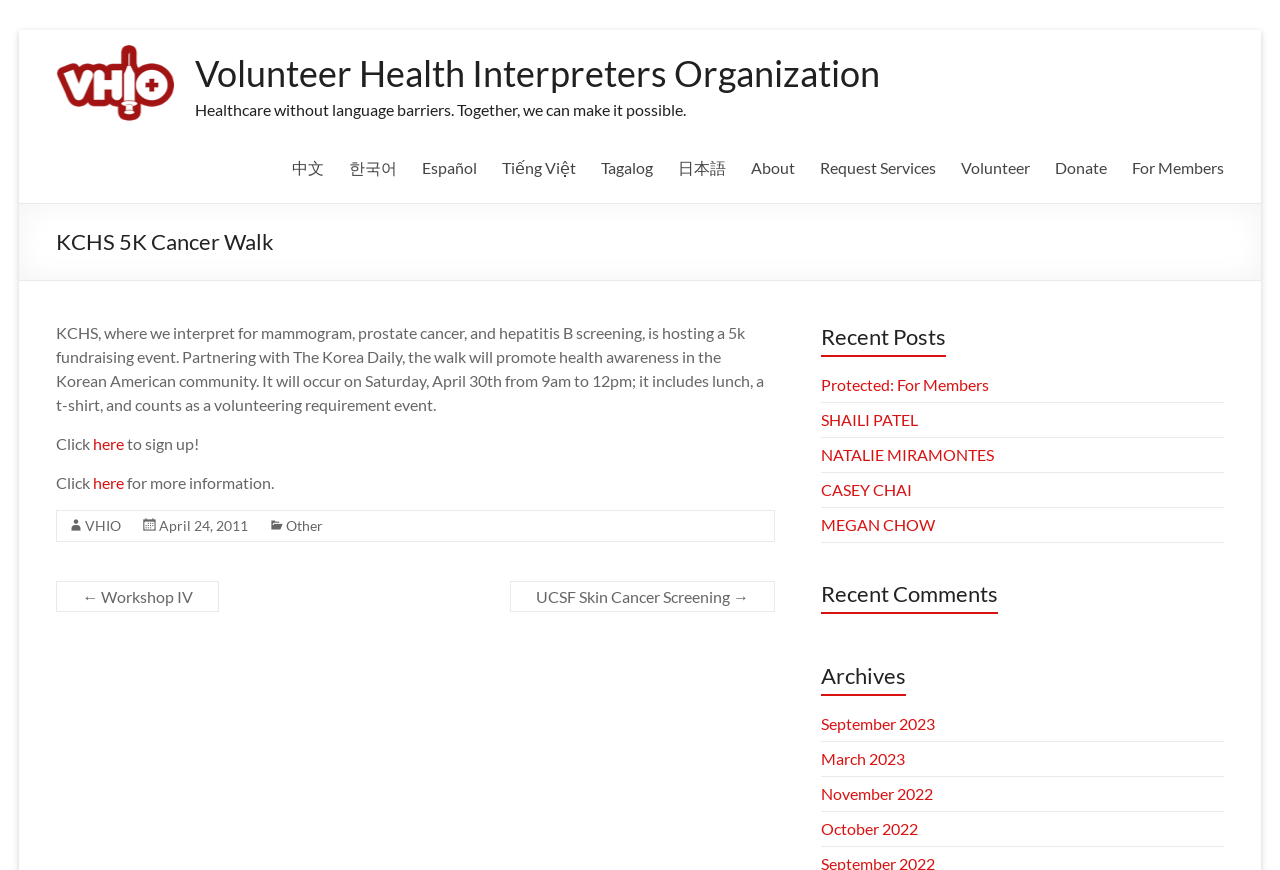Determine the bounding box coordinates for the area you should click to complete the following instruction: "Sign up for the 5K Cancer Walk".

[0.073, 0.499, 0.097, 0.521]